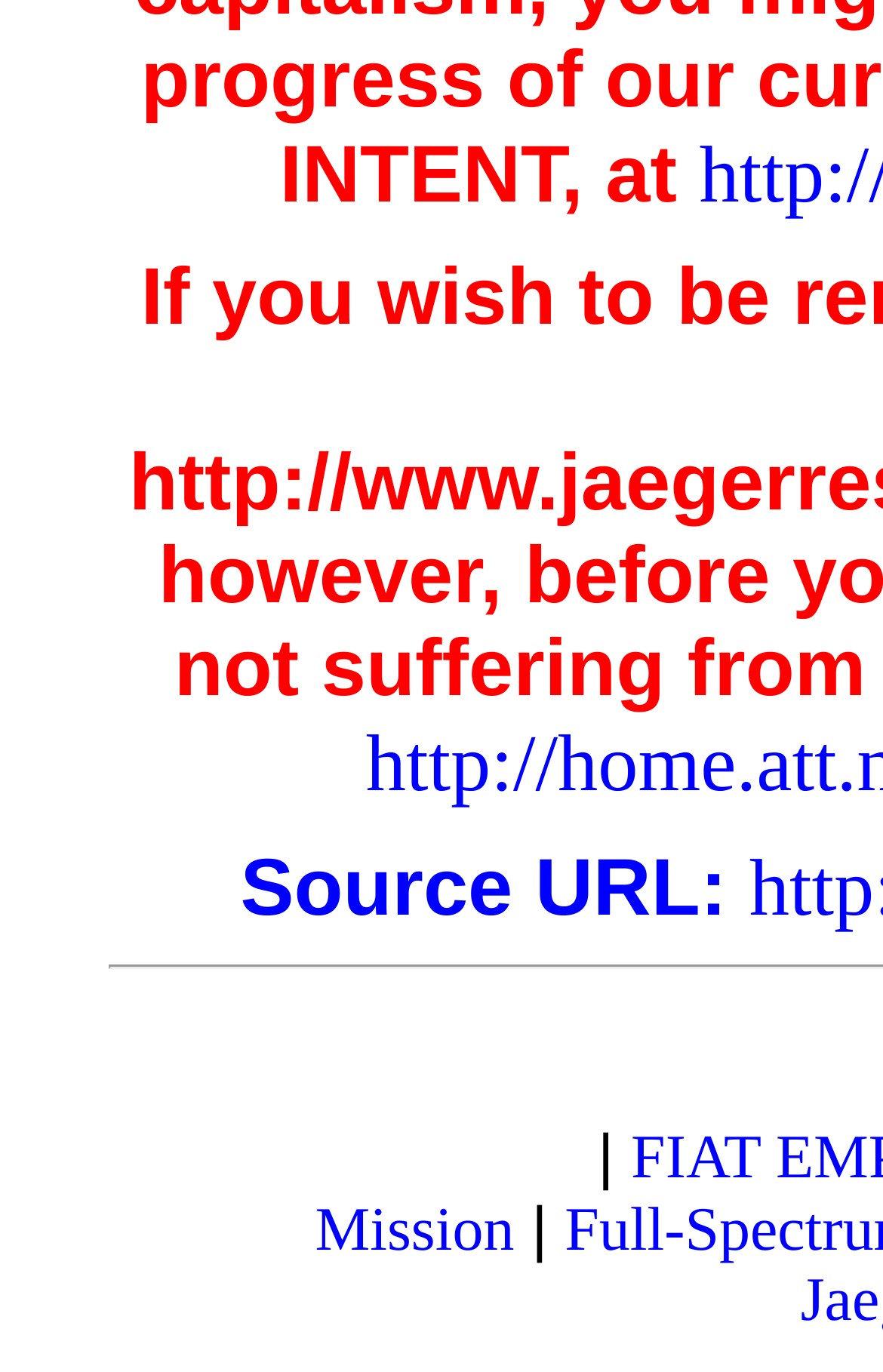Find the bounding box coordinates of the UI element according to this description: "Mission".

[0.357, 0.871, 0.582, 0.921]